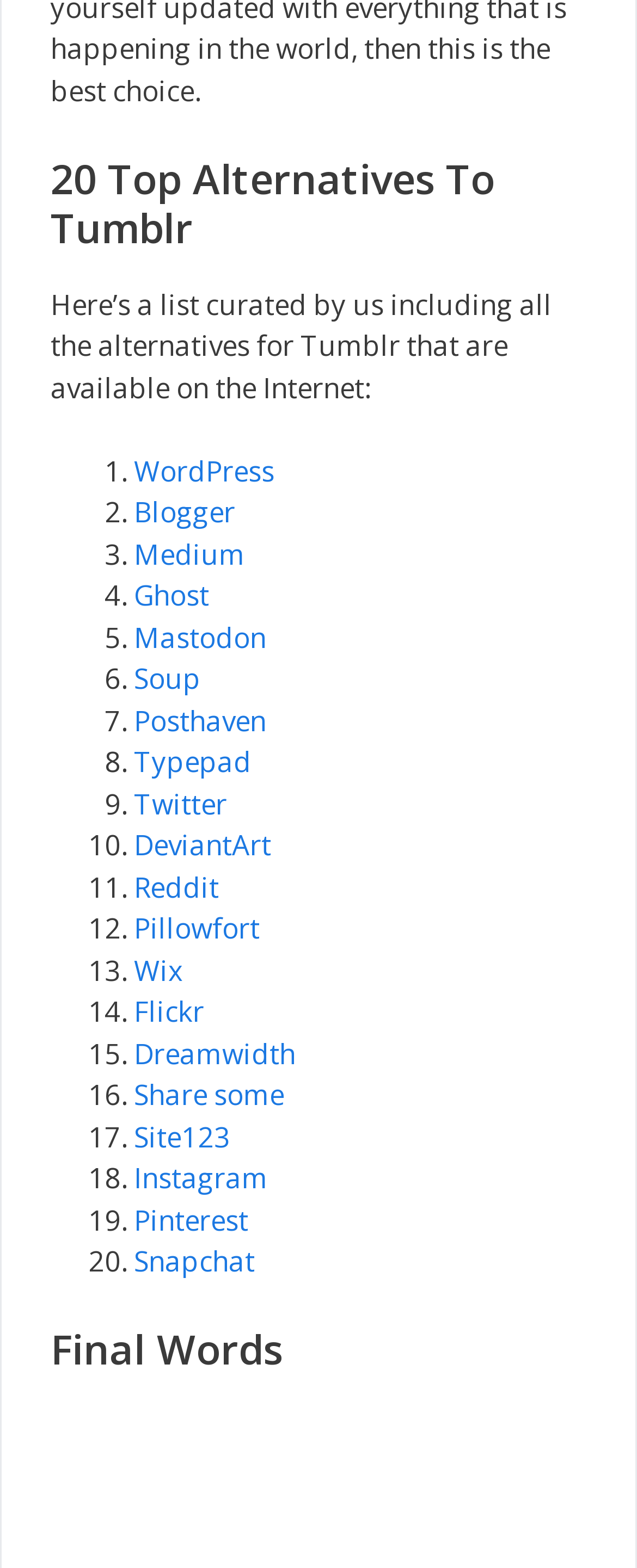Identify and provide the bounding box coordinates of the UI element described: "Medium". The coordinates should be formatted as [left, top, right, bottom], with each number being a float between 0 and 1.

[0.21, 0.341, 0.385, 0.365]